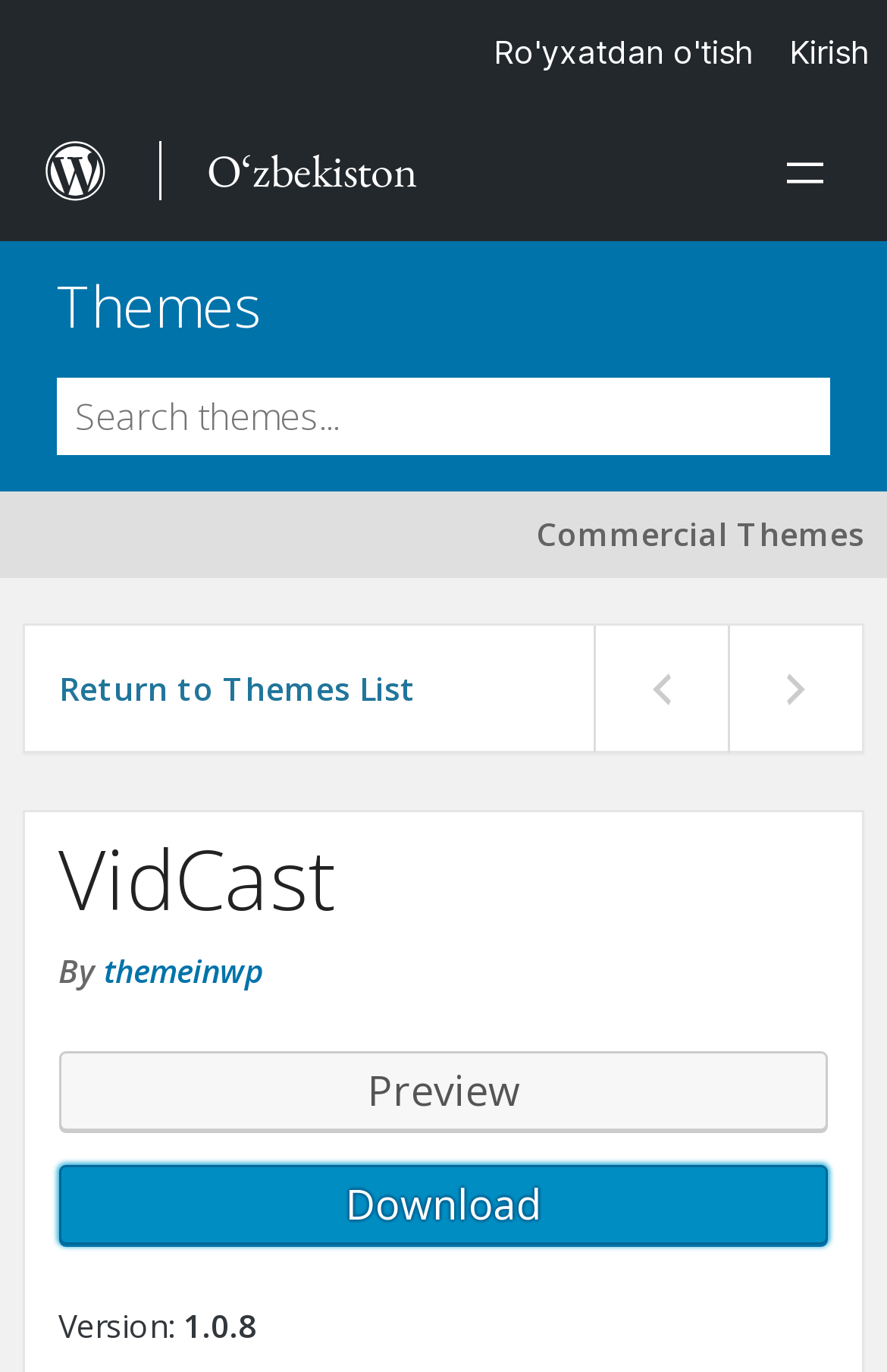Identify the bounding box coordinates of the element to click to follow this instruction: 'Preview theme'. Ensure the coordinates are four float values between 0 and 1, provided as [left, top, right, bottom].

[0.066, 0.767, 0.934, 0.825]